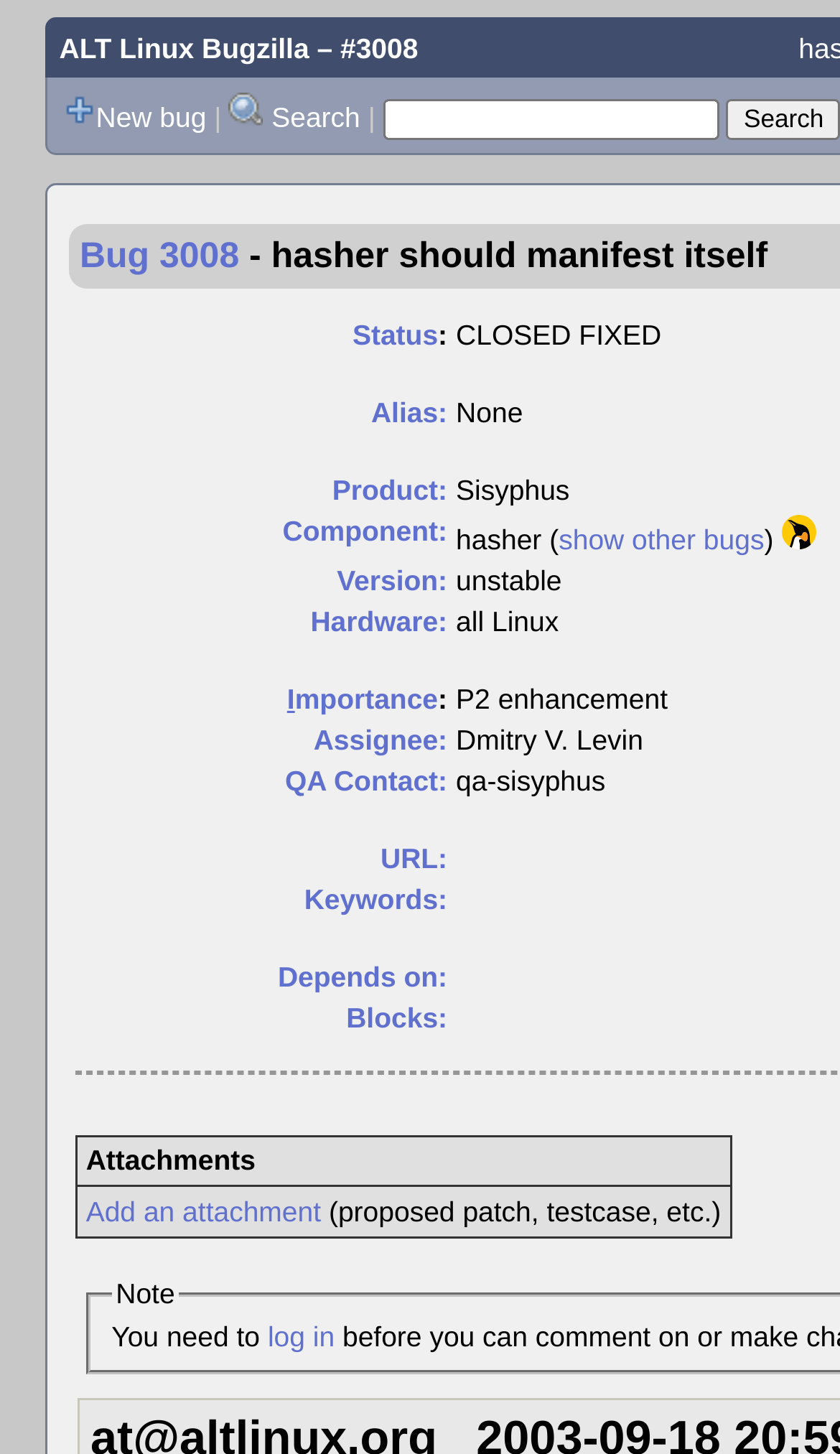Please indicate the bounding box coordinates for the clickable area to complete the following task: "Click on 'New bug'". The coordinates should be specified as four float numbers between 0 and 1, i.e., [left, top, right, bottom].

[0.114, 0.069, 0.246, 0.091]